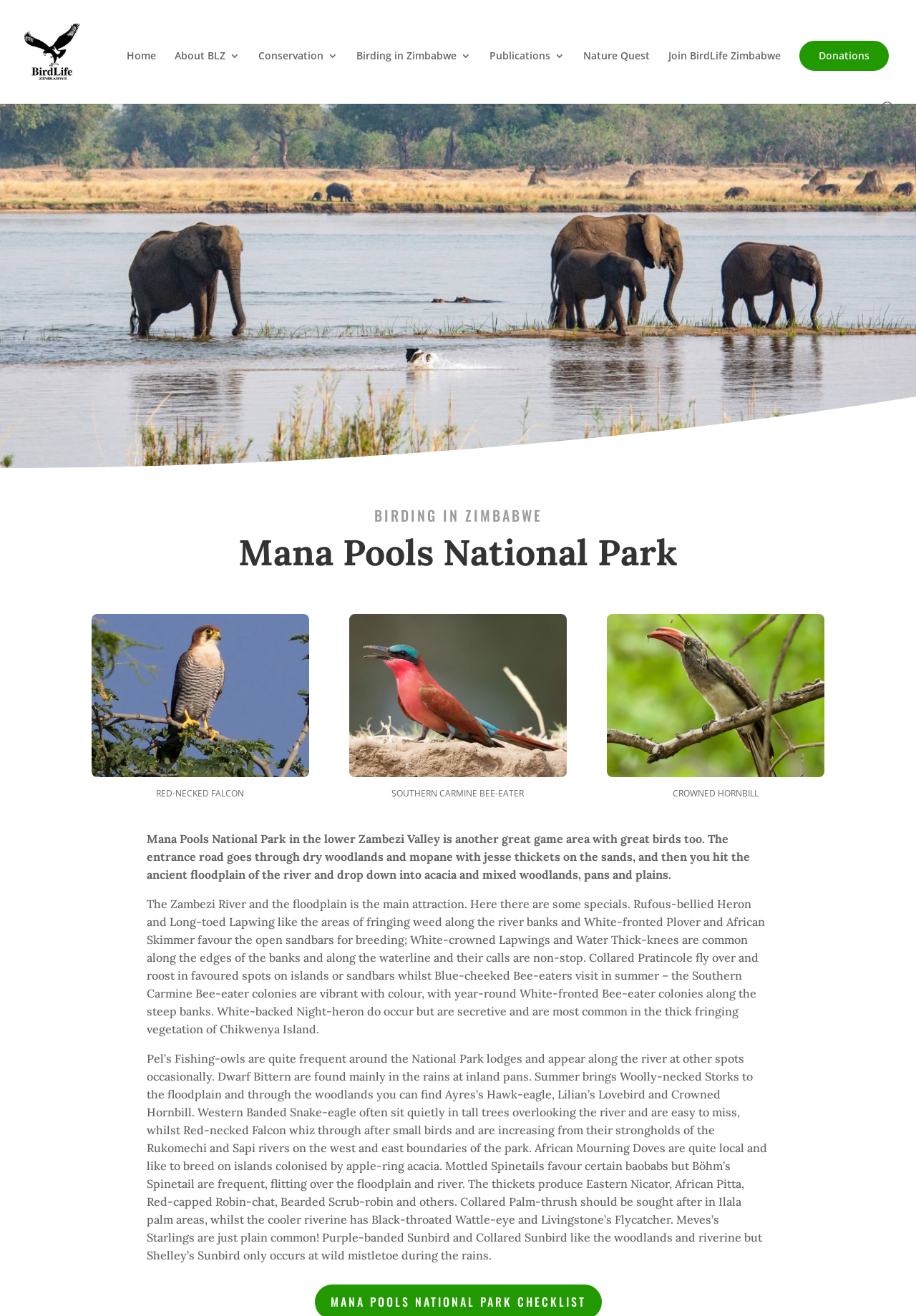Find the coordinates for the bounding box of the element with this description: "Conservation".

[0.282, 0.039, 0.369, 0.077]